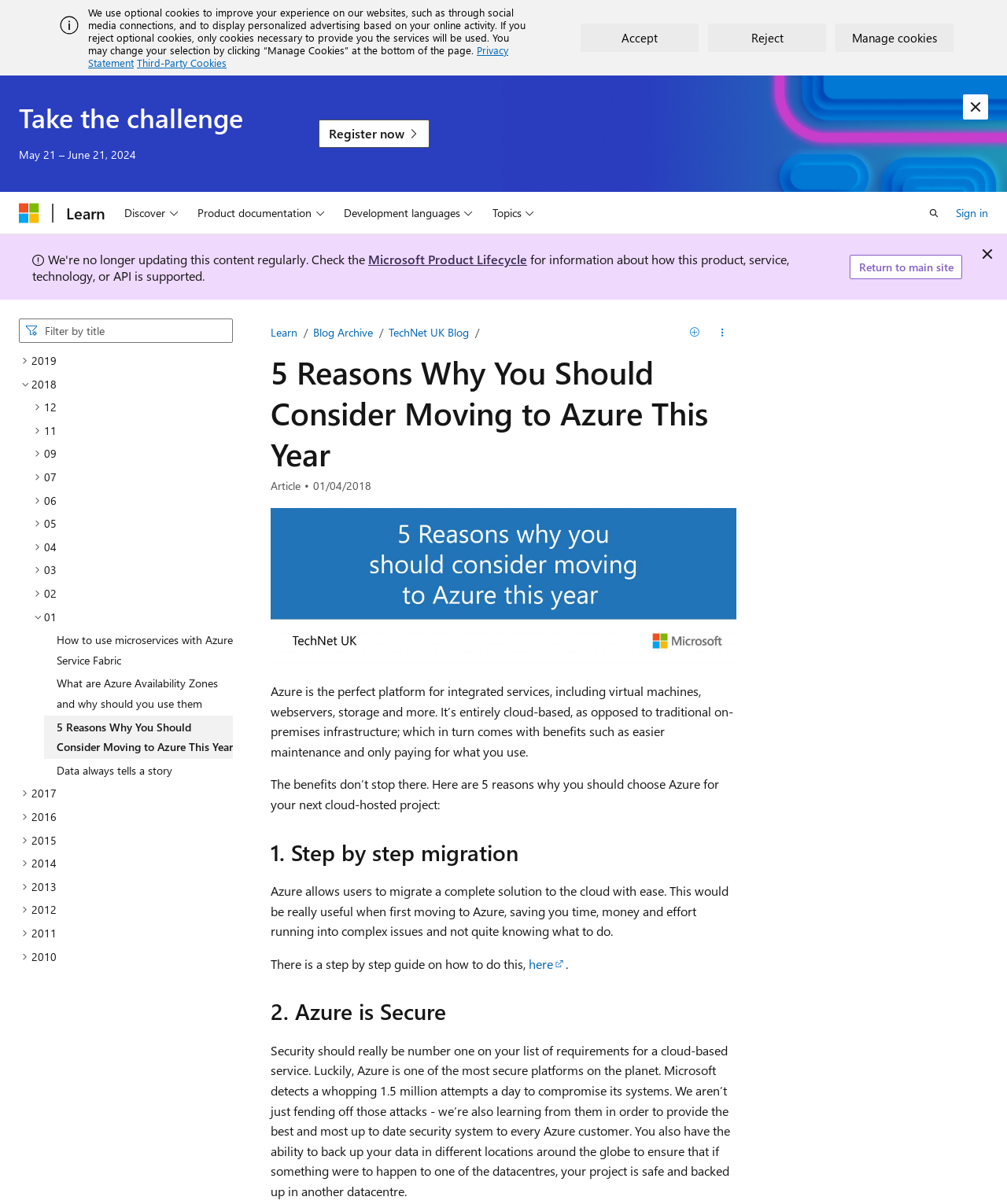Write an exhaustive caption that covers the webpage's main aspects.

This webpage is about Microsoft Learn, specifically an article titled "5 Reasons Why You Should Consider Moving to Azure This Year". At the top, there is a banner with a cookie policy notification, which includes a brief description of how cookies are used on the website, along with buttons to accept, reject, or manage cookies.

Below the banner, there is a heading that reads "Take the challenge" with a registration link and a date range "May 21 – June 21, 2024". On the top-right corner, there are links to "Microsoft" and "Learn", as well as a navigation menu with buttons for "Discover", "Product documentation", "Development languages", and "Topics".

On the left side, there is a search bar and a table of contents with multiple tree items, each representing a year from 2019 to 2010. Under each year, there are multiple sub-items, which are articles or blog posts. The currently selected article is "5 Reasons Why You Should Consider Moving to Azure This Year", which is highlighted in the table of contents.

The main content of the article is divided into sections, each with a heading and a brief description. The sections are titled "1. Step by step migration", "2. Azure is Secure", and so on. Each section provides a brief overview of the benefits of using Azure, with links to additional resources and more information.

At the bottom of the page, there are links to "Learn", "Blog Archive", and "TechNet UK Blog", as well as a "Save" and "More actions" button.